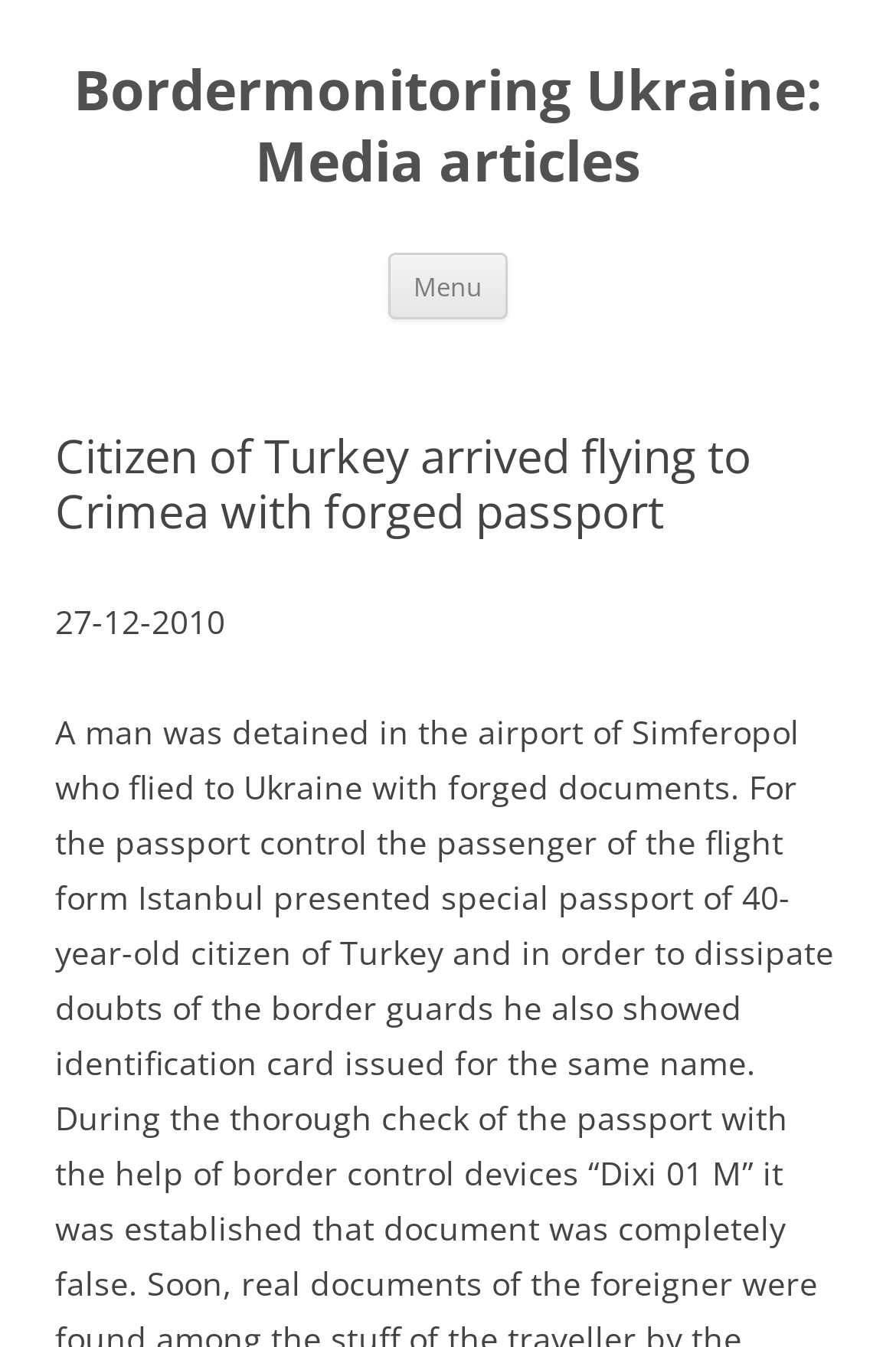Answer the question with a brief word or phrase:
What is the category of the webpage?

Media articles